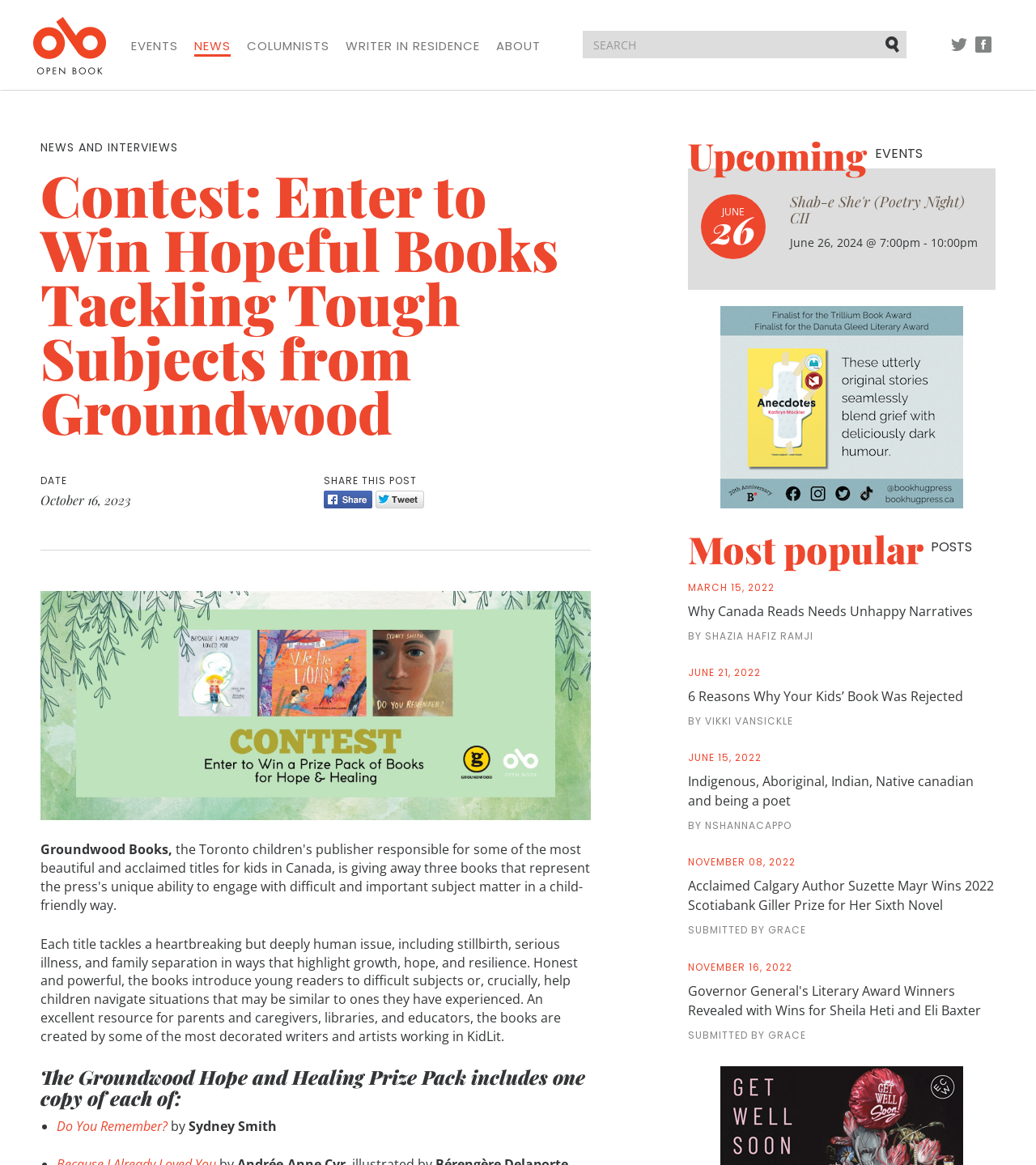Please provide a comprehensive answer to the question below using the information from the image: What is the purpose of the 'SEARCH' textbox?

The 'SEARCH' textbox is a common web element used for searching a website. Its presence suggests that the website has a search functionality, allowing users to find specific content within the website.